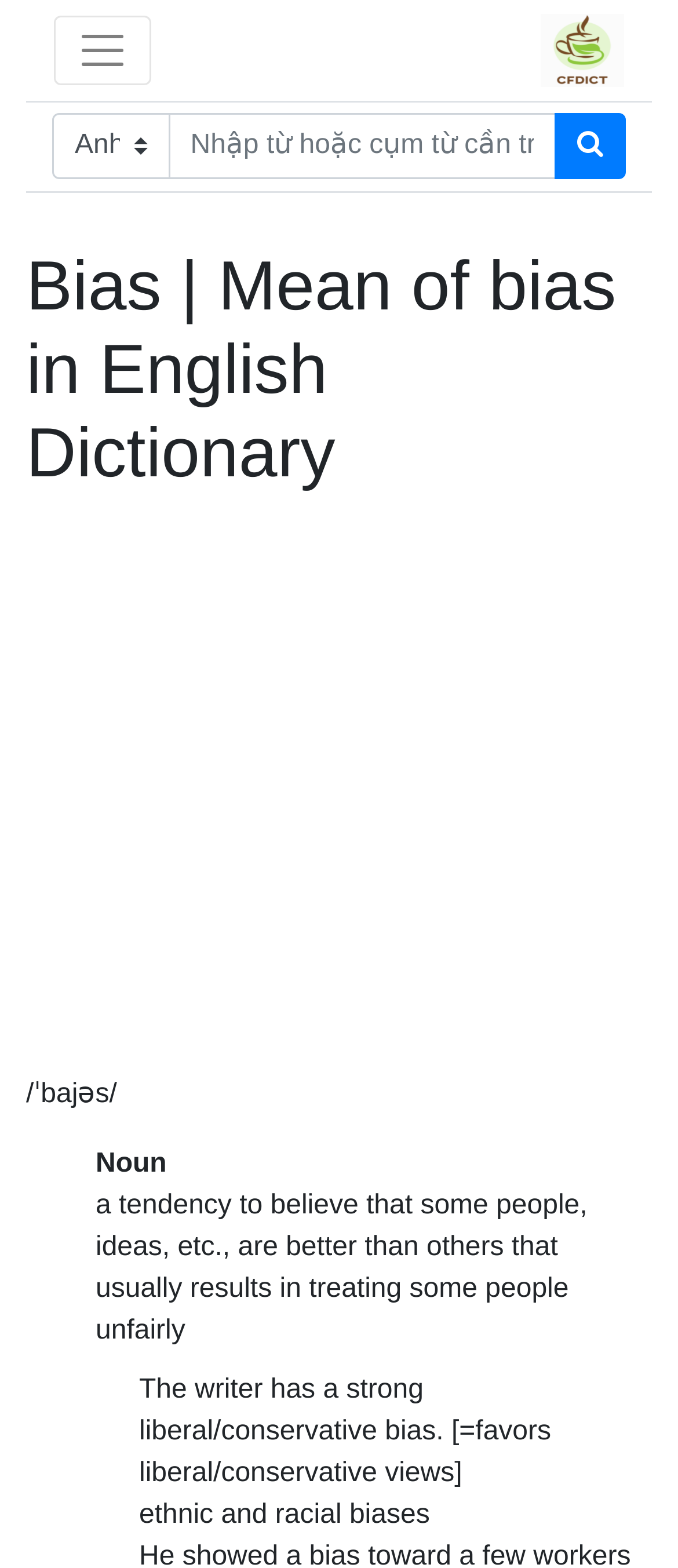What is the meaning of 'bias'?
From the details in the image, answer the question comprehensively.

I understood the meaning of 'bias' by reading the static text element that defines it as 'a tendency to believe that some people, ideas, etc., are better than others that usually results in treating some people unfairly'. This definition explains the concept of bias.